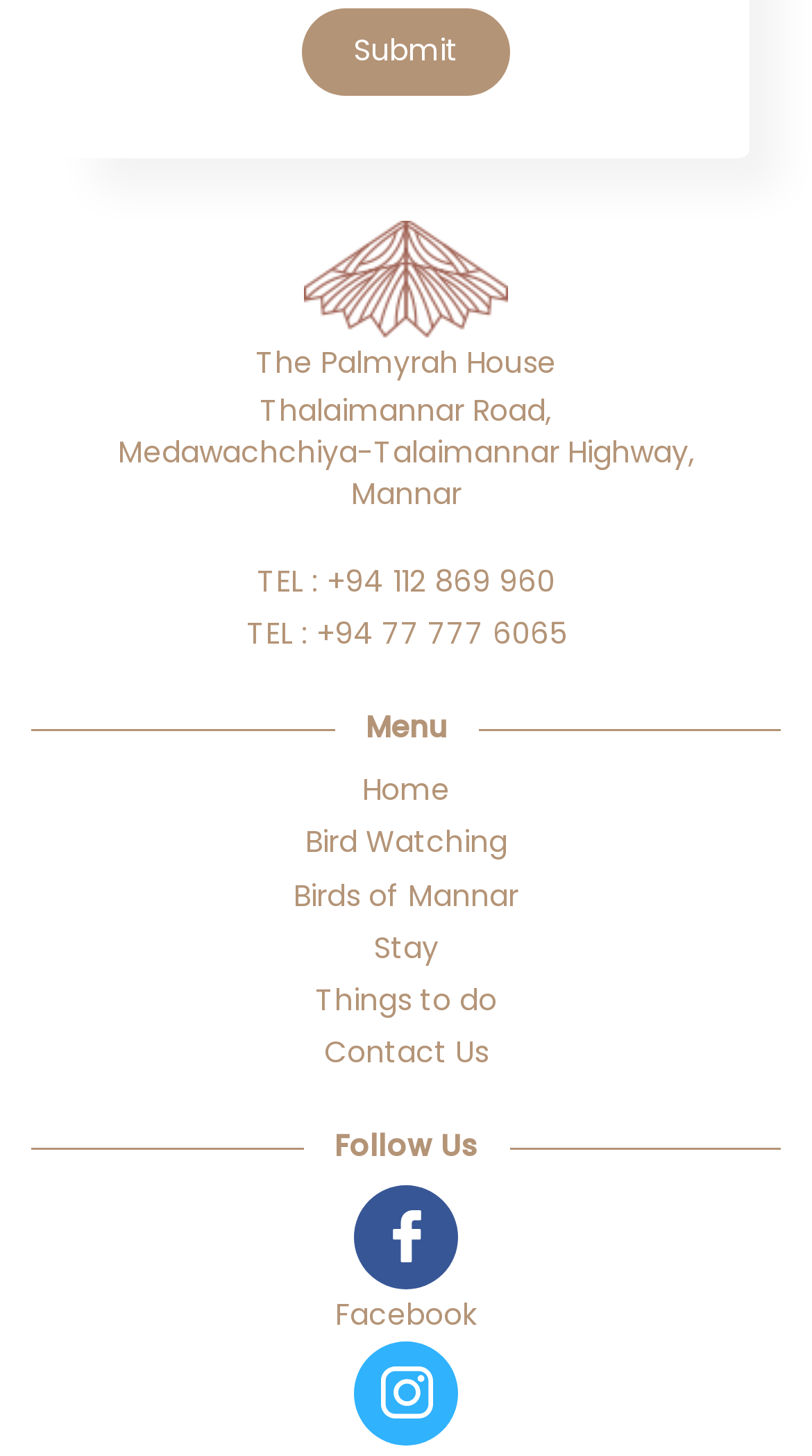Please identify the bounding box coordinates of the element I should click to complete this instruction: 'View the Bird Watching page'. The coordinates should be given as four float numbers between 0 and 1, like this: [left, top, right, bottom].

[0.376, 0.564, 0.624, 0.593]